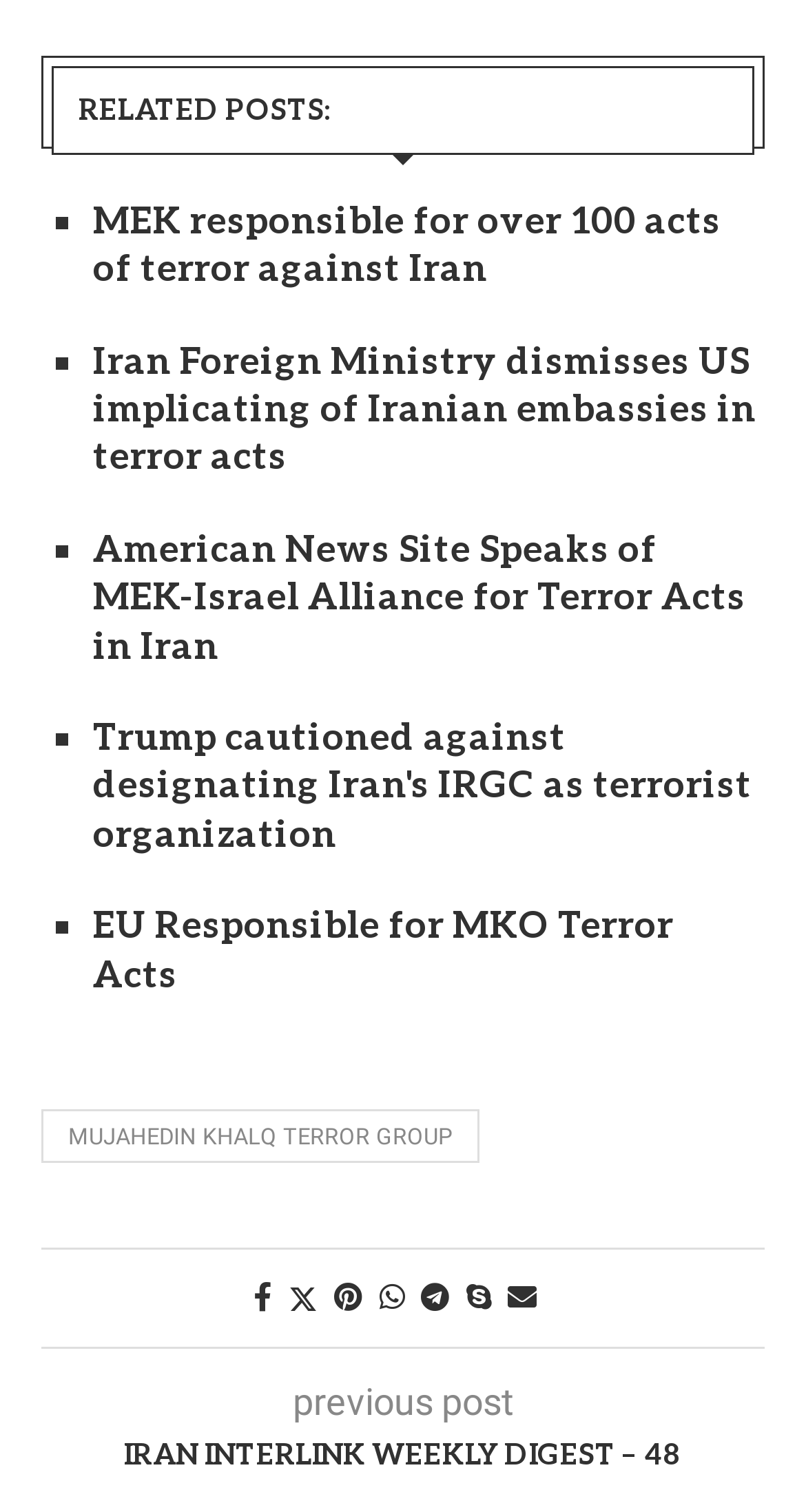Determine the bounding box coordinates for the HTML element described here: "Twitter".

[0.358, 0.847, 0.394, 0.87]